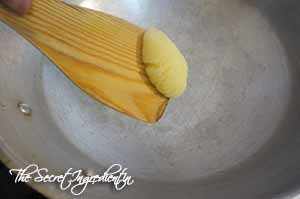Refer to the image and provide a thorough answer to this question:
What is the current state of the metallic cooking pot?

The caption describes the pot's surface as shiny and reflective, hinting that it is ready for heating, suggesting that the pot is currently in a state where it can be heated for cooking.